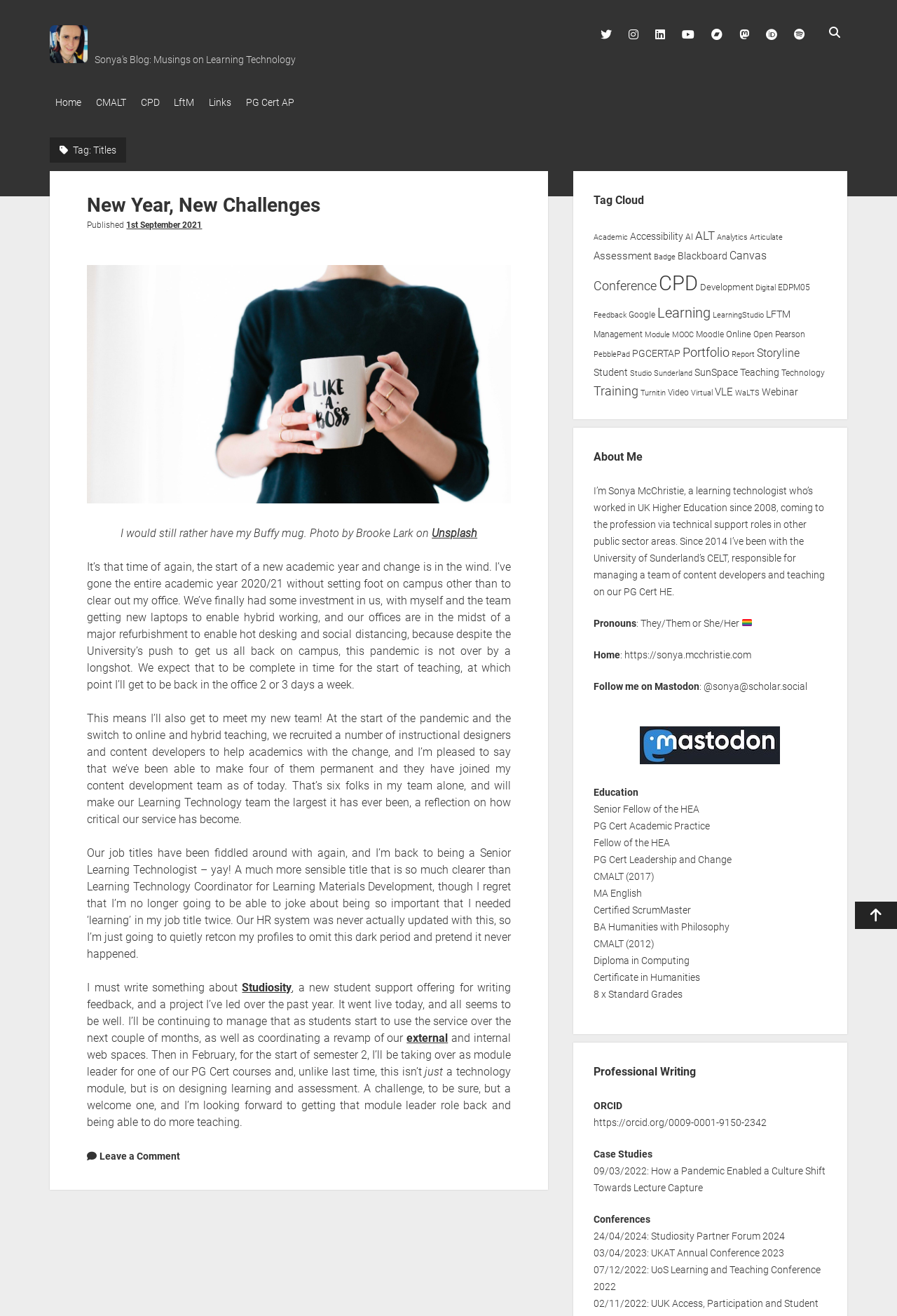What is the name of the blog?
Refer to the image and provide a one-word or short phrase answer.

Sonya's Blog